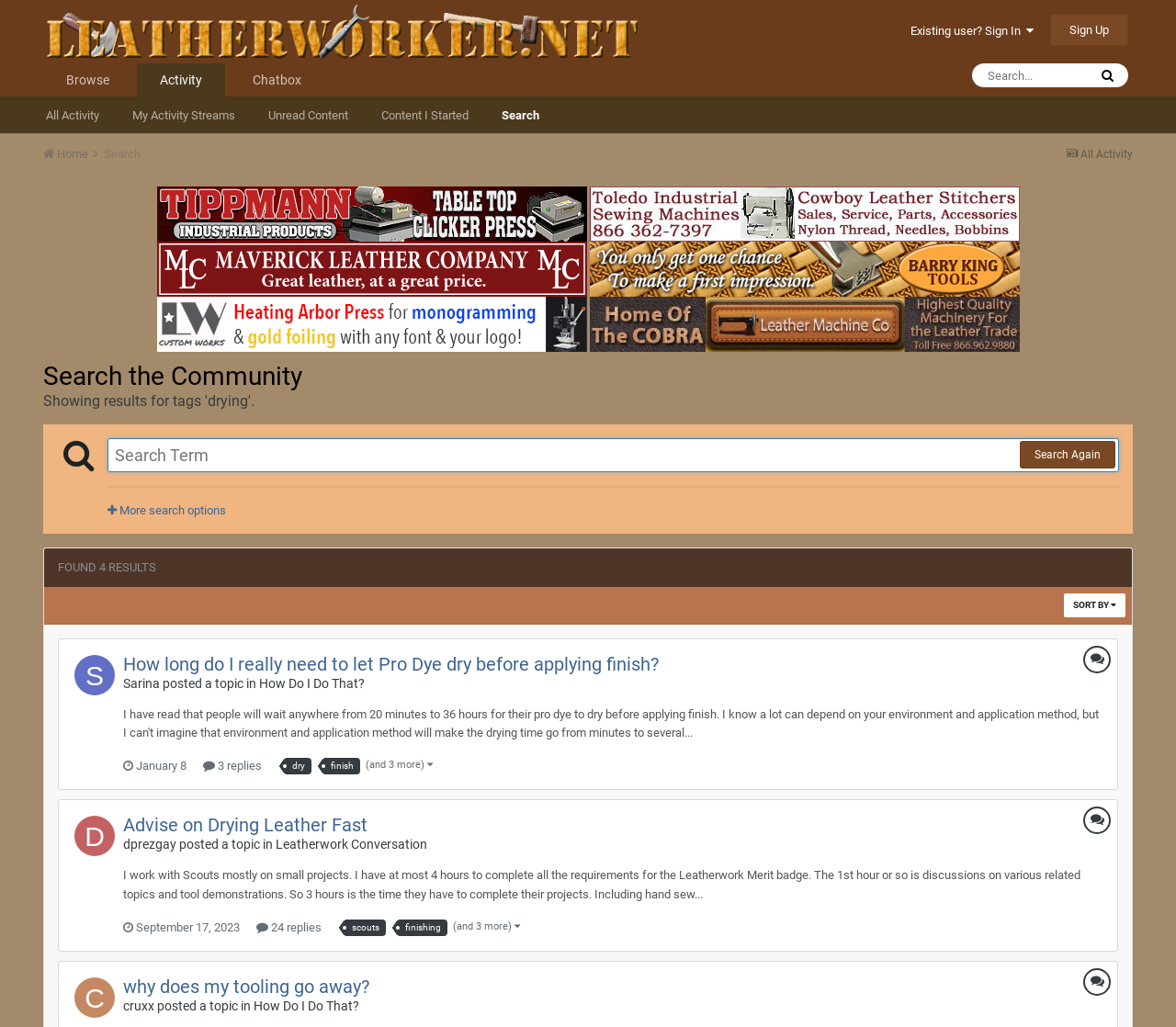Provide a short, one-word or phrase answer to the question below:
What is the category of the third topic?

Leatherwork Conversation